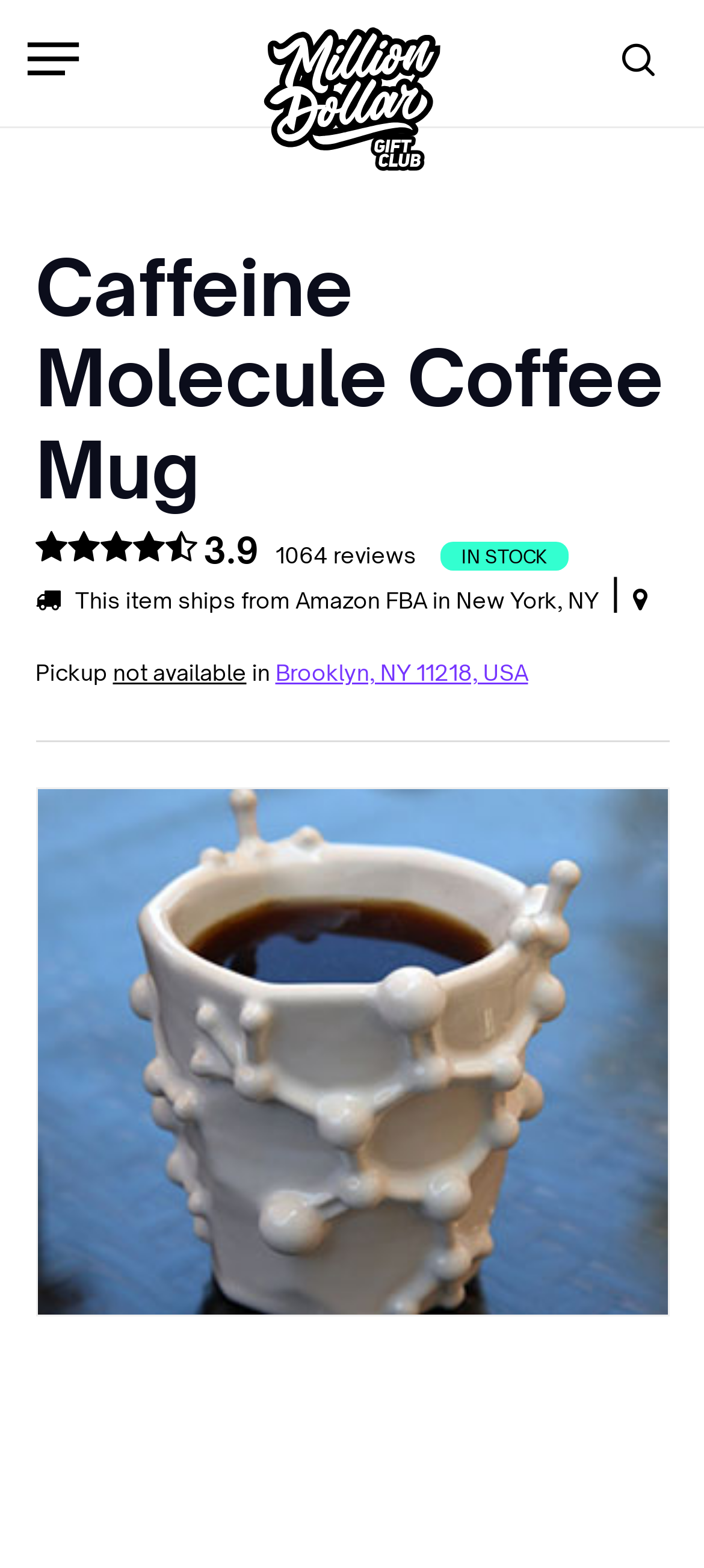Where does the product ship from?
Using the image as a reference, answer with just one word or a short phrase.

New York, NY